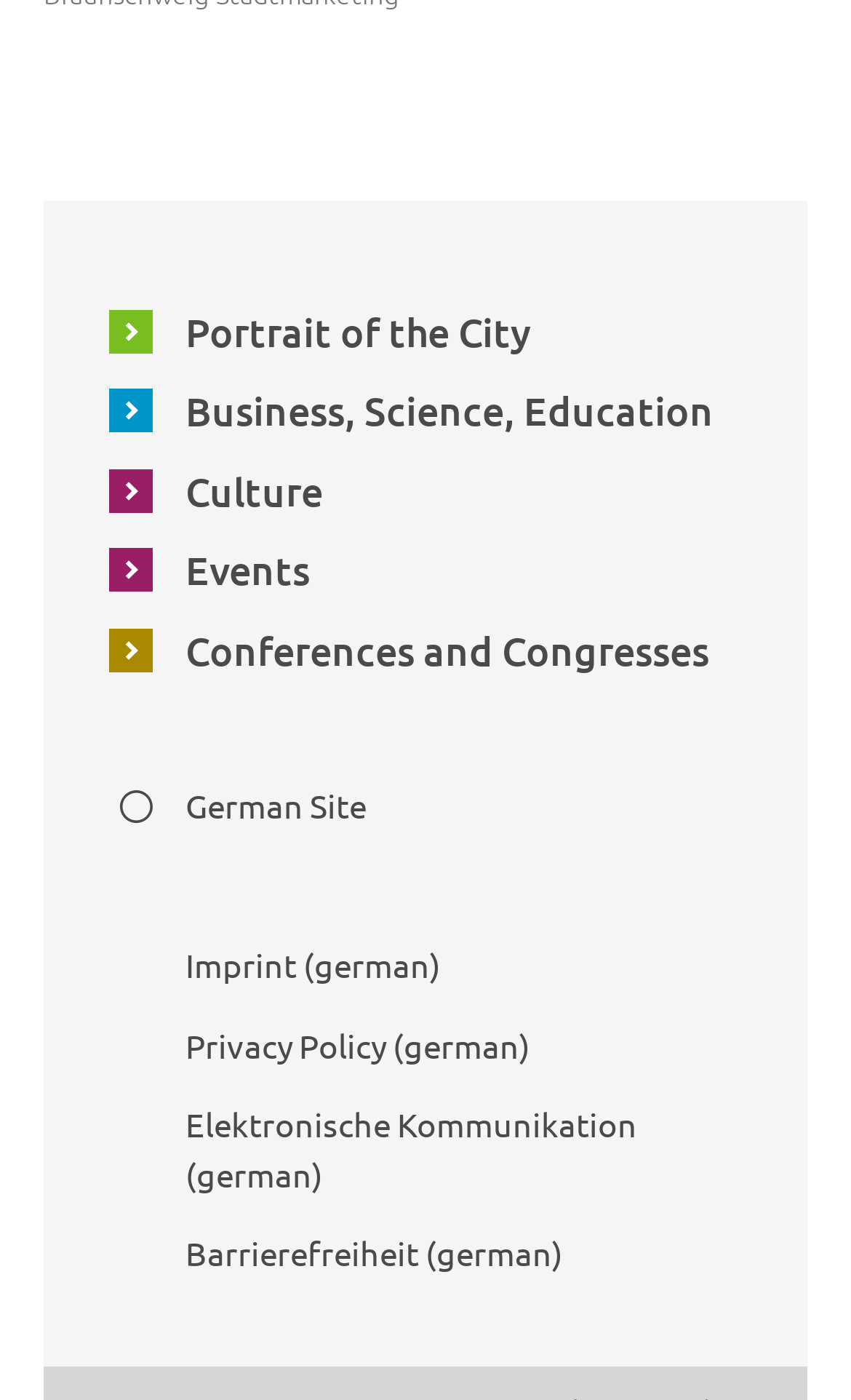Please give a succinct answer using a single word or phrase:
What are the main categories on the webpage?

Portrait, Business, Culture, Events